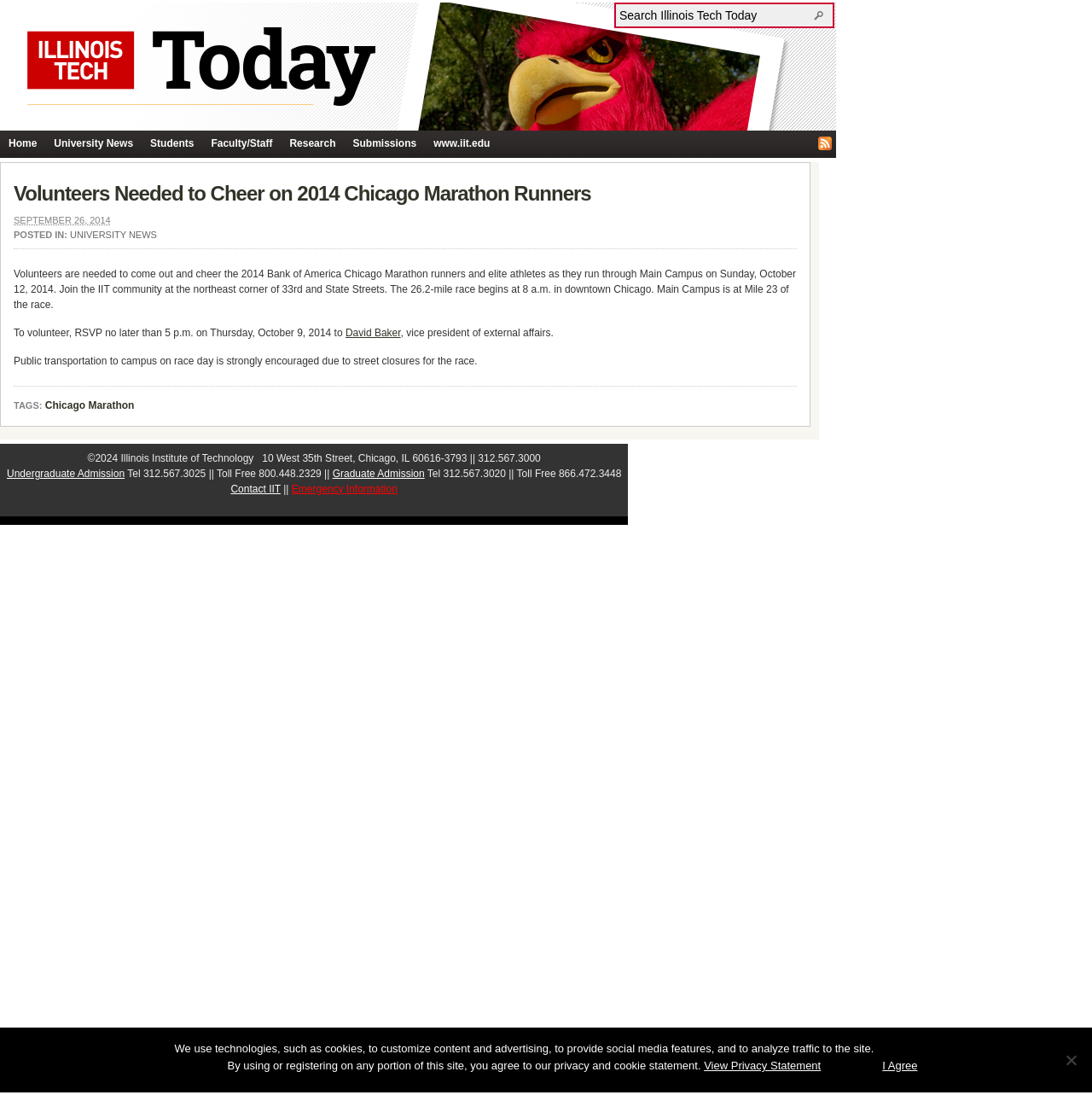Please determine the bounding box coordinates for the element with the description: "Book a call".

None